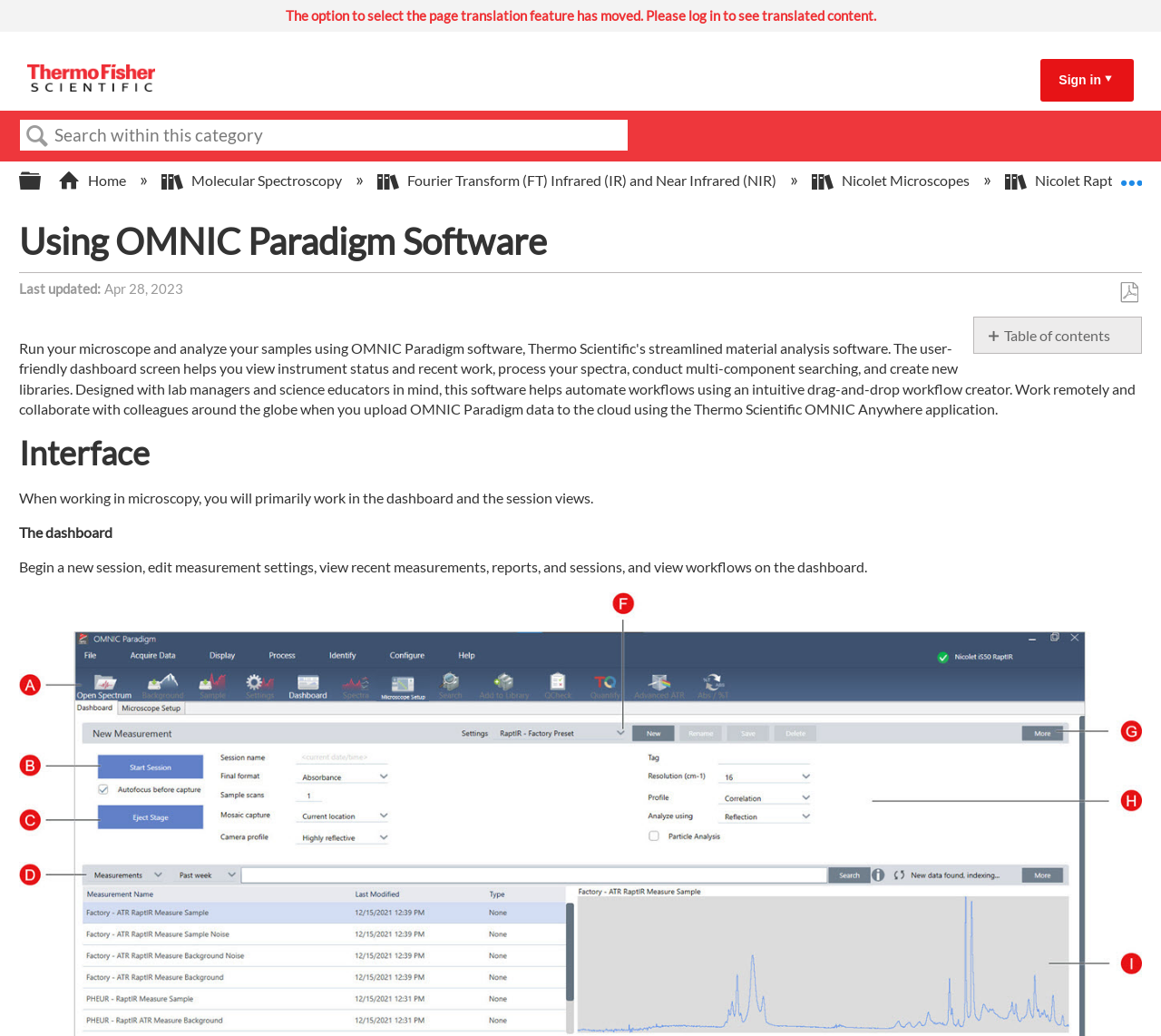Provide a brief response in the form of a single word or phrase:
What is the primary function of the dashboard?

Begin a new session